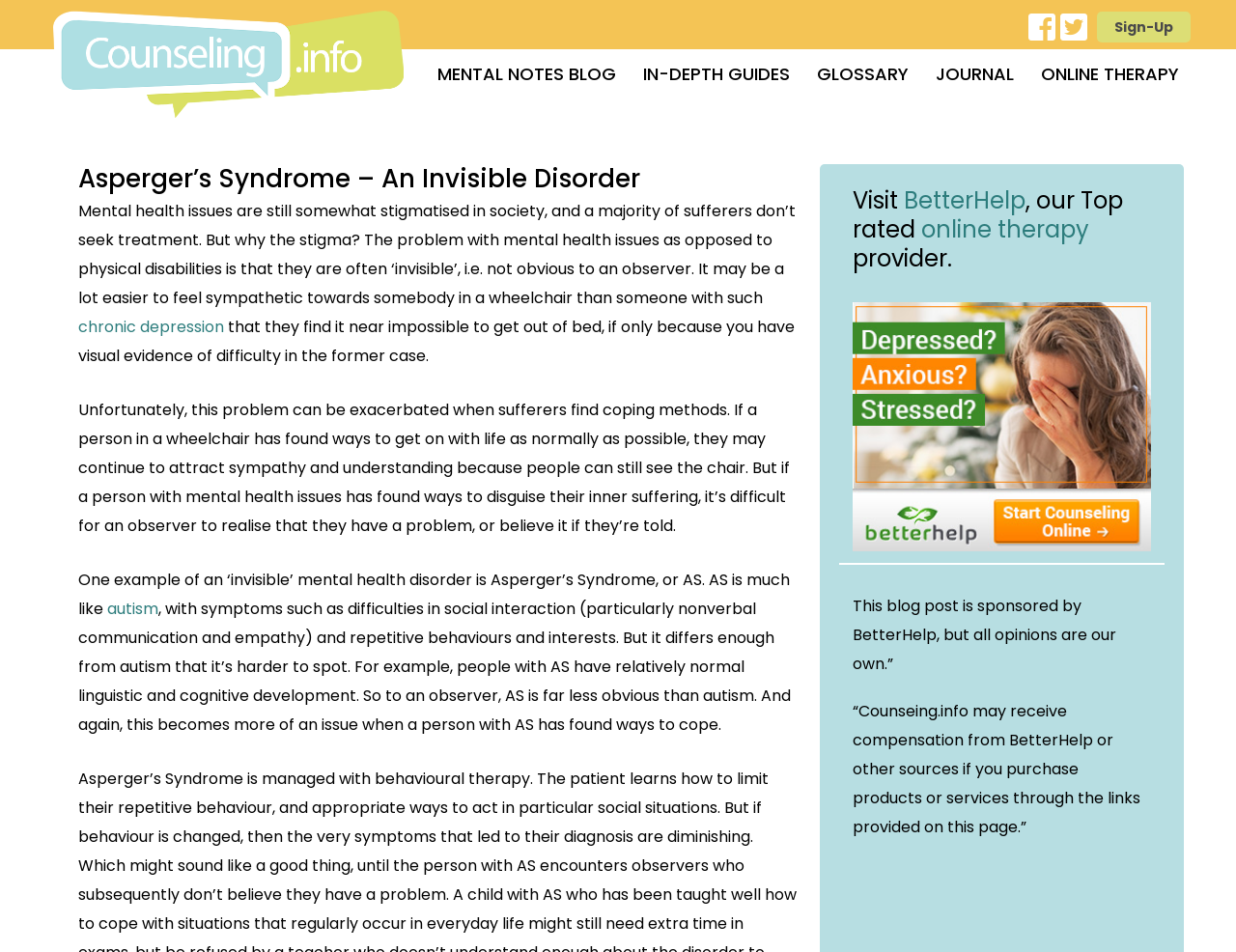Please provide the bounding box coordinates for the element that needs to be clicked to perform the instruction: "Read more about chronic depression". The coordinates must consist of four float numbers between 0 and 1, formatted as [left, top, right, bottom].

[0.063, 0.332, 0.181, 0.355]